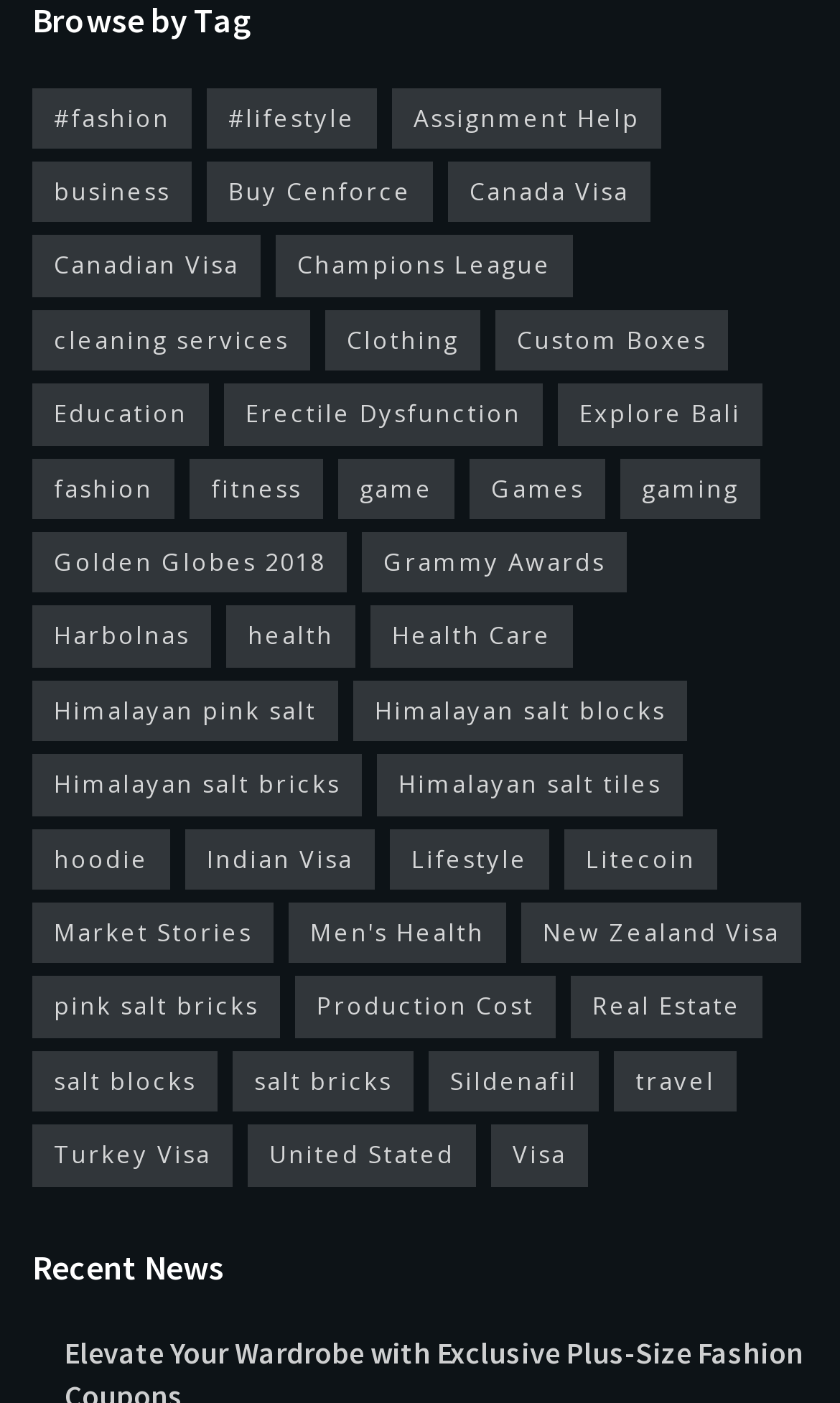Highlight the bounding box coordinates of the element that should be clicked to carry out the following instruction: "Check out Recent News". The coordinates must be given as four float numbers ranging from 0 to 1, i.e., [left, top, right, bottom].

[0.038, 0.885, 0.962, 0.92]